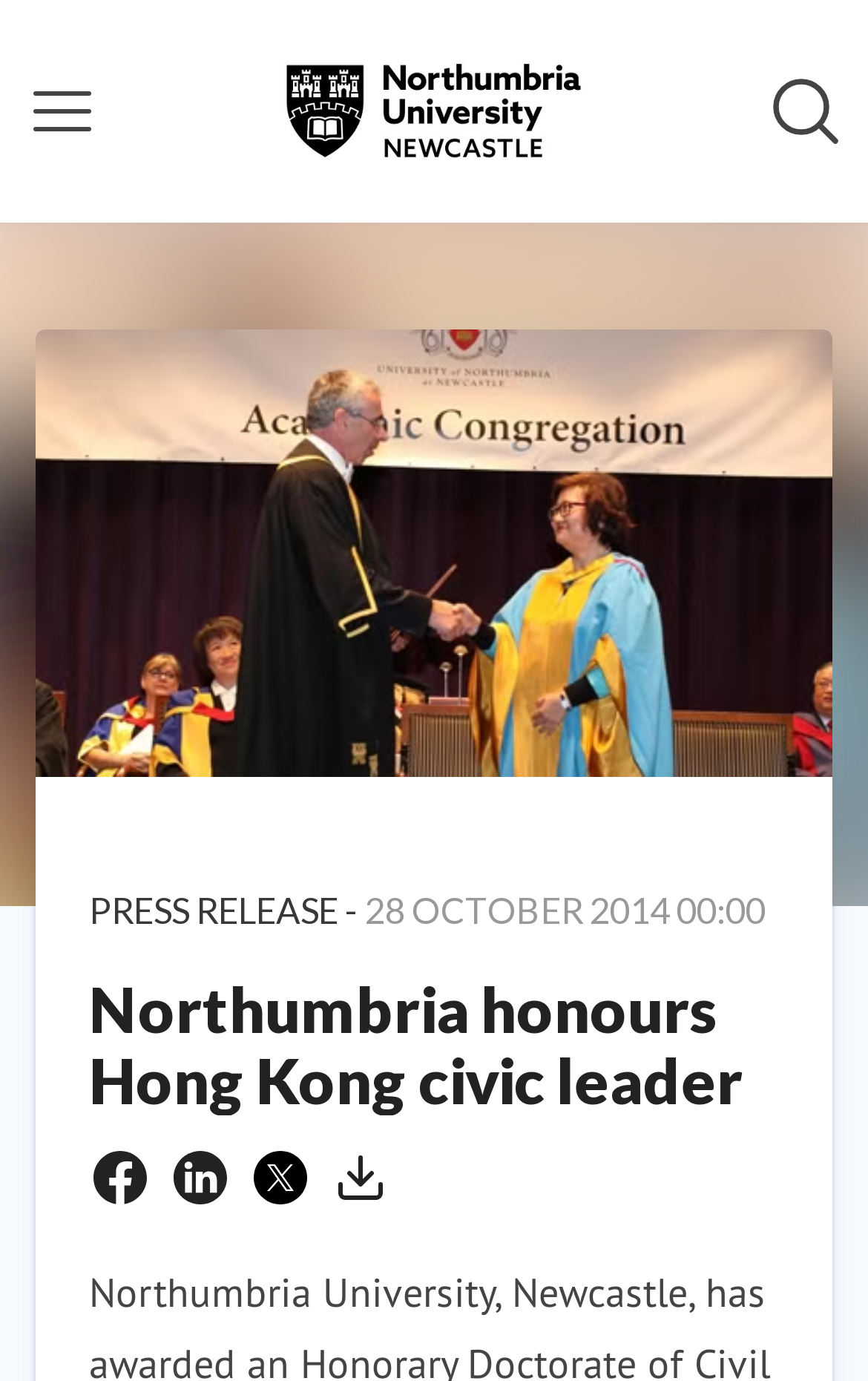Identify the bounding box coordinates of the region I need to click to complete this instruction: "View news archive".

[0.363, 0.226, 0.637, 0.279]